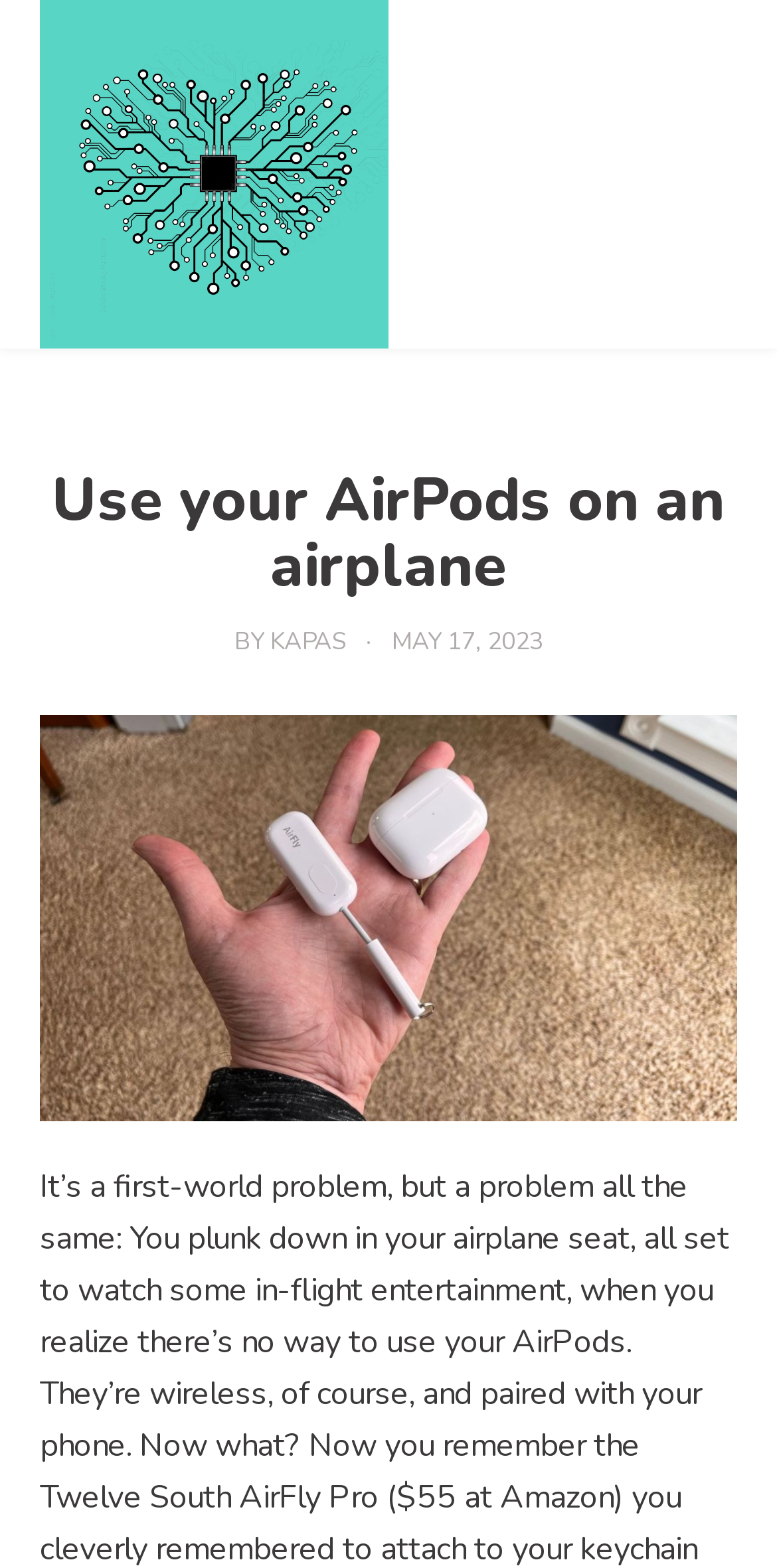Provide an in-depth caption for the webpage.

The webpage is about using AirPods on an airplane, with a focus on in-flight entertainment. At the top left of the page, there is a link to "Technology Niche" accompanied by an image with the same name. Below this, there is a header section that spans almost the entire width of the page. Within this section, there is a heading that reads "Use your AirPods on an airplane" positioned at the top left, followed by the author's name "KAPAS" and the publication date "MAY 17, 2023" on the right side. 

Below the header section, there is a large image that takes up most of the page's width, with the same title as the heading. The image is positioned in the middle of the page, leaving some space at the top and bottom.